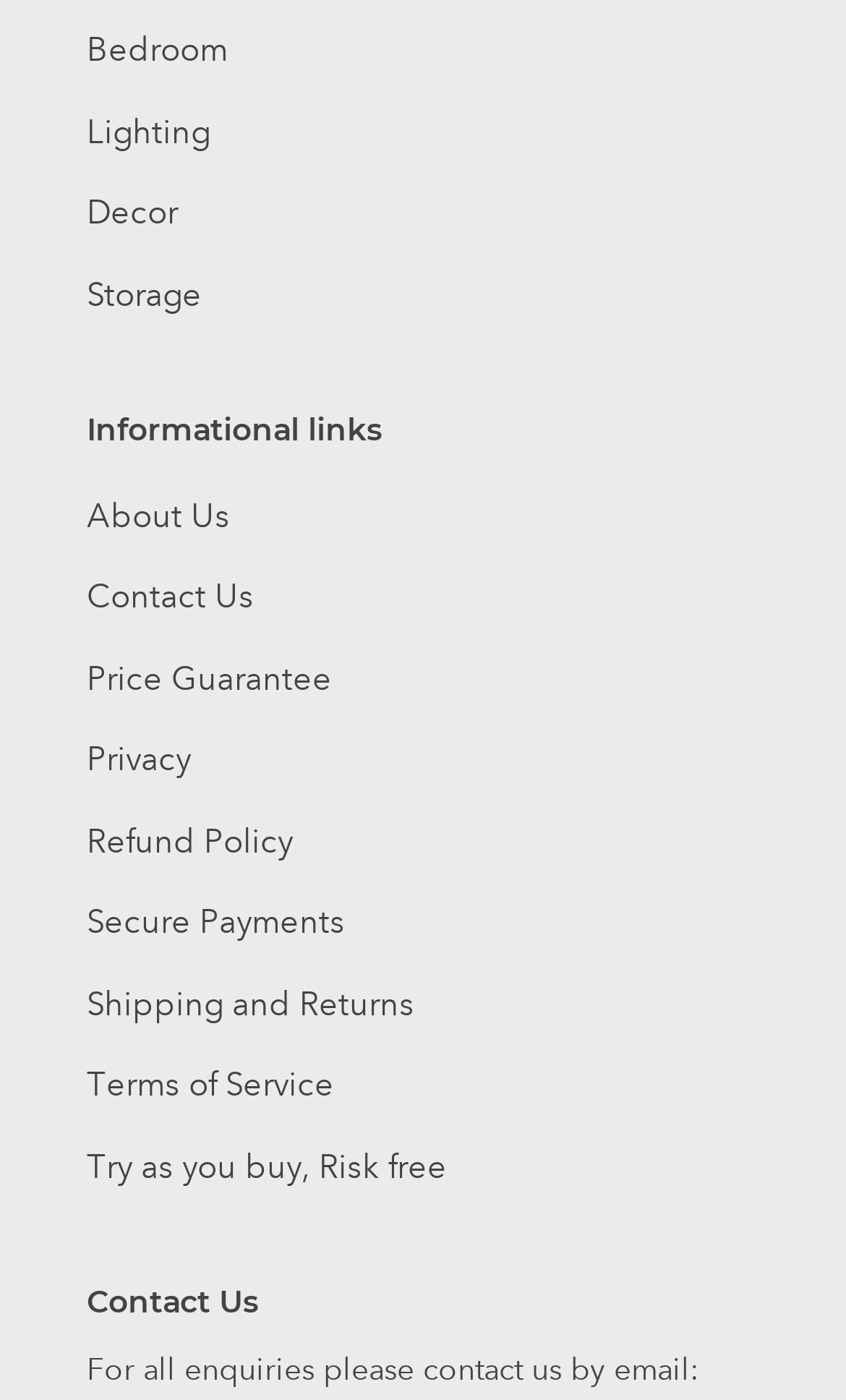Please identify the bounding box coordinates of the area that needs to be clicked to follow this instruction: "Learn about Price Guarantee".

[0.103, 0.471, 0.392, 0.499]